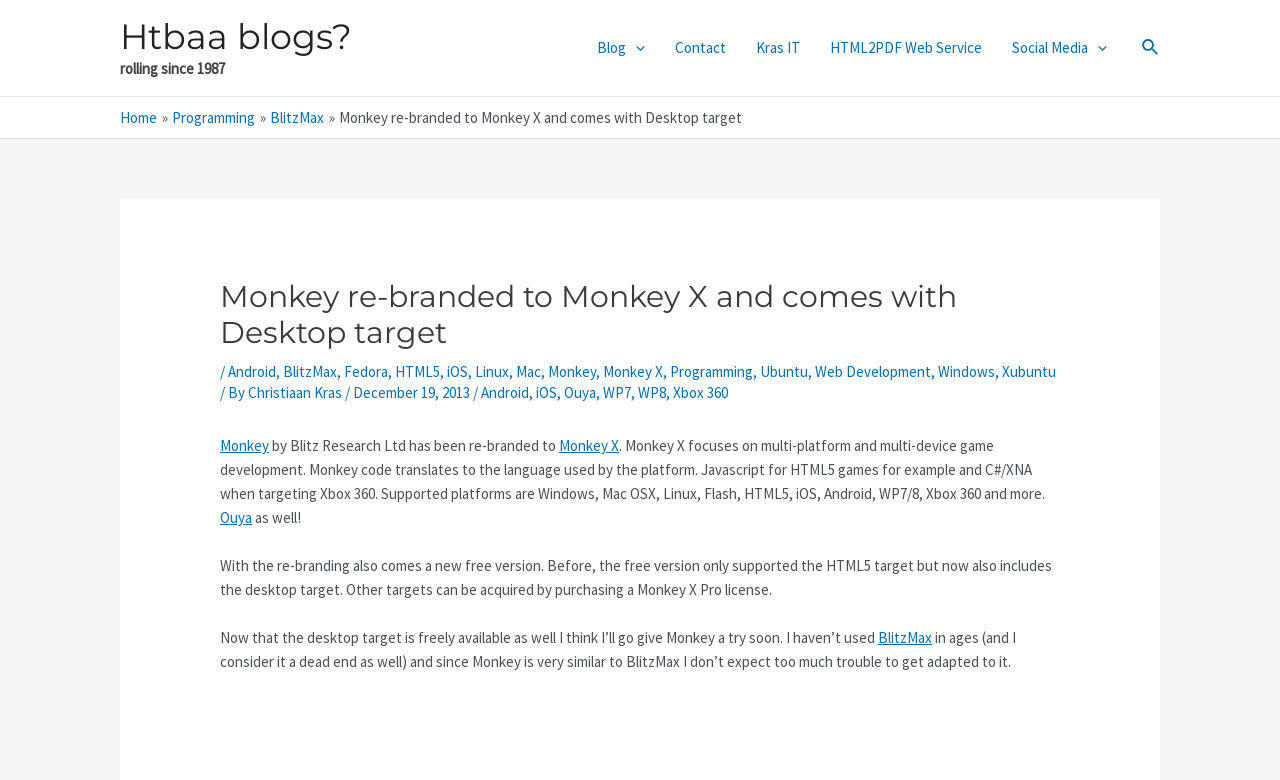Give a one-word or short phrase answer to the question: 
What is the name of the re-branded product?

Monkey X